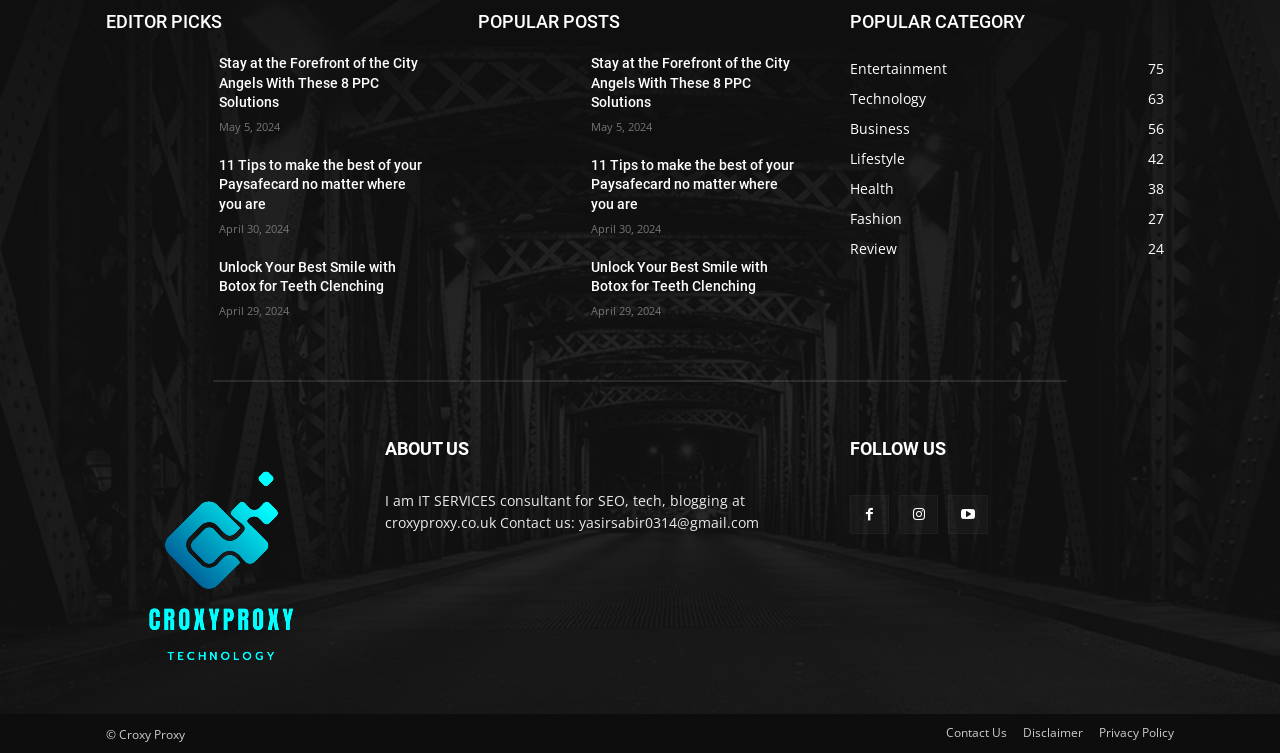From the given element description: "Contact Us", find the bounding box for the UI element. Provide the coordinates as four float numbers between 0 and 1, in the order [left, top, right, bottom].

[0.739, 0.961, 0.787, 0.984]